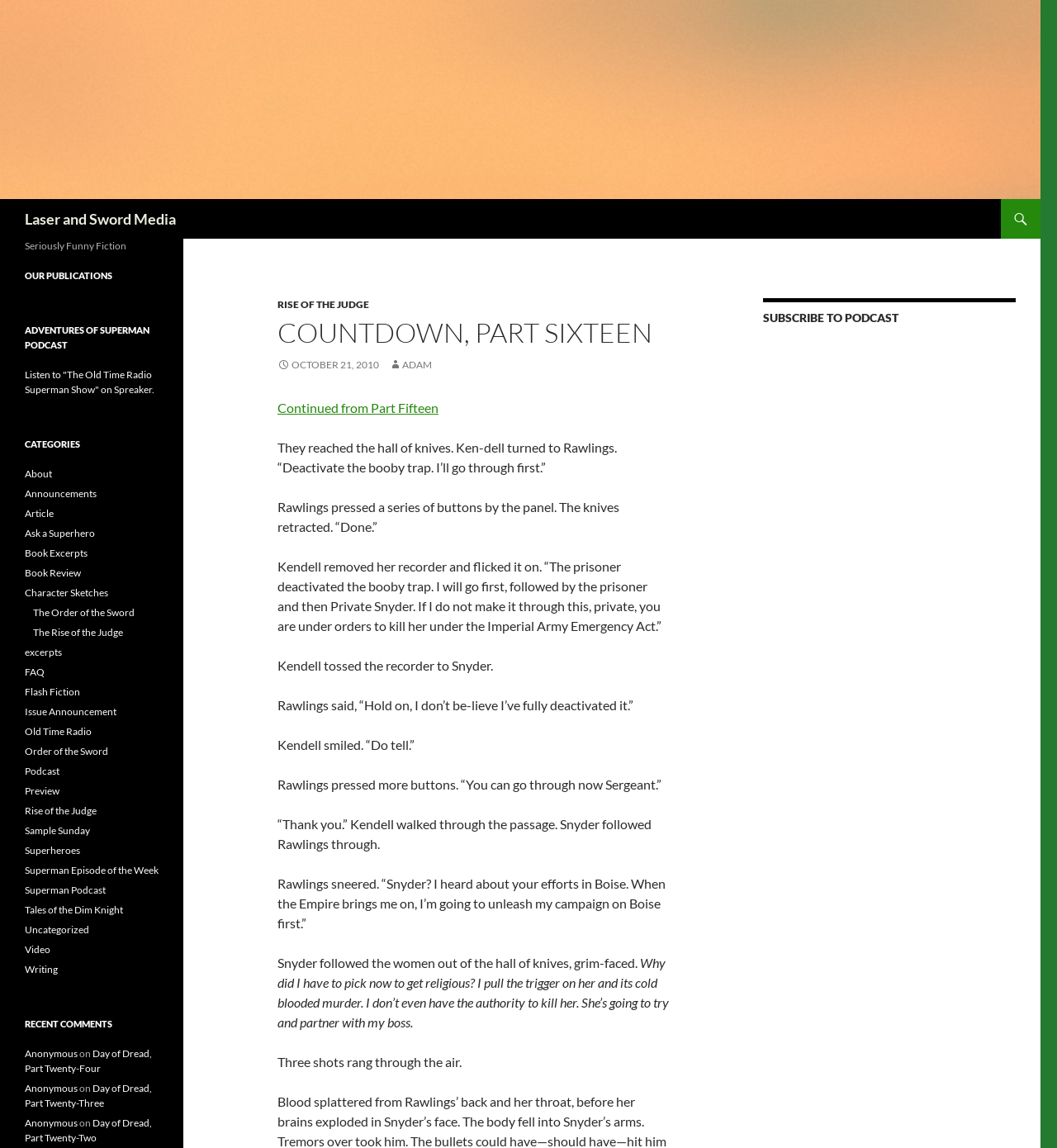Determine which piece of text is the heading of the webpage and provide it.

Laser and Sword Media